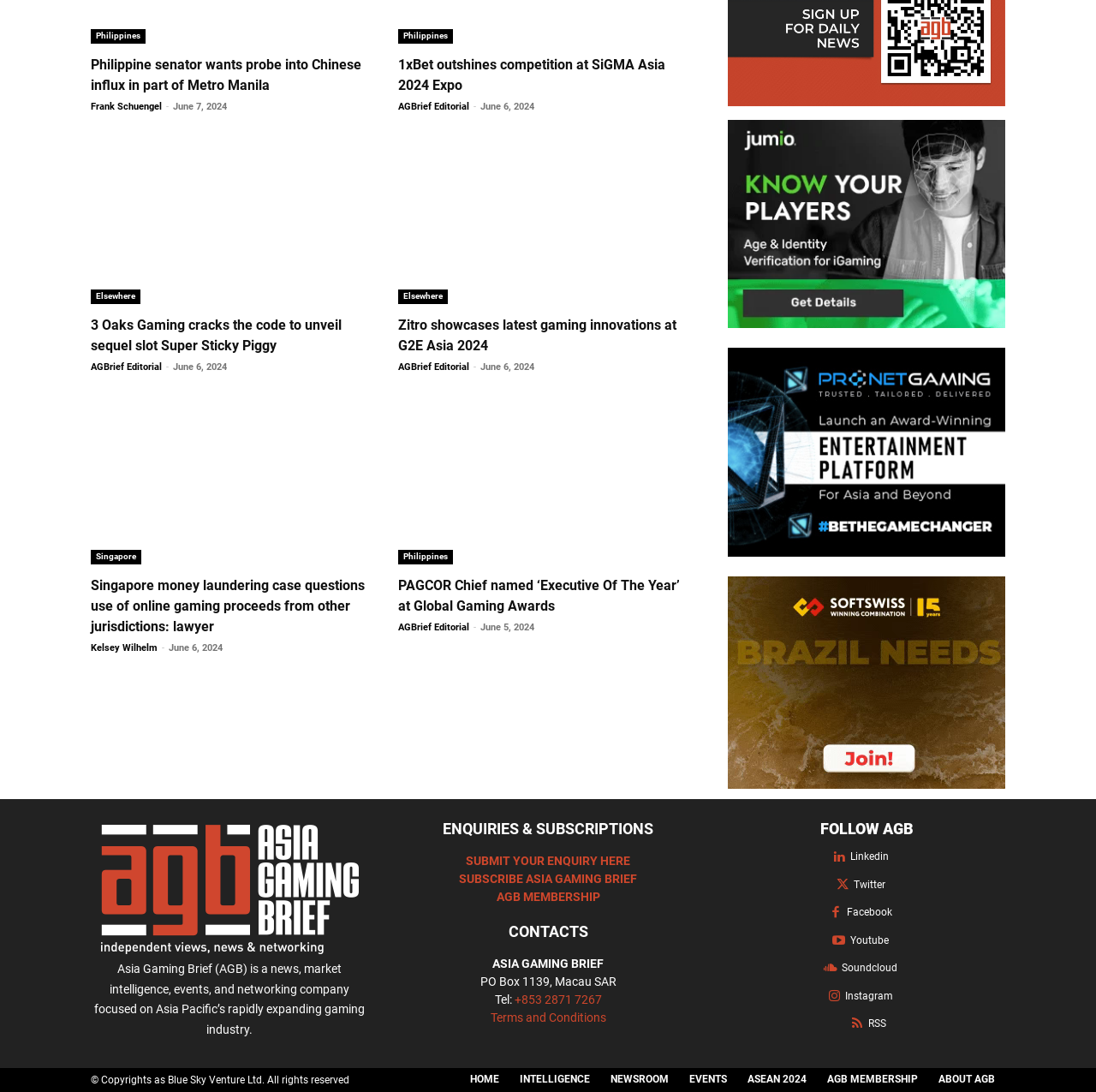What is the name of the company that provides news, market intelligence, events, and networking focused on Asia Pacific’s gaming industry?
Observe the image and answer the question with a one-word or short phrase response.

Asia Gaming Brief